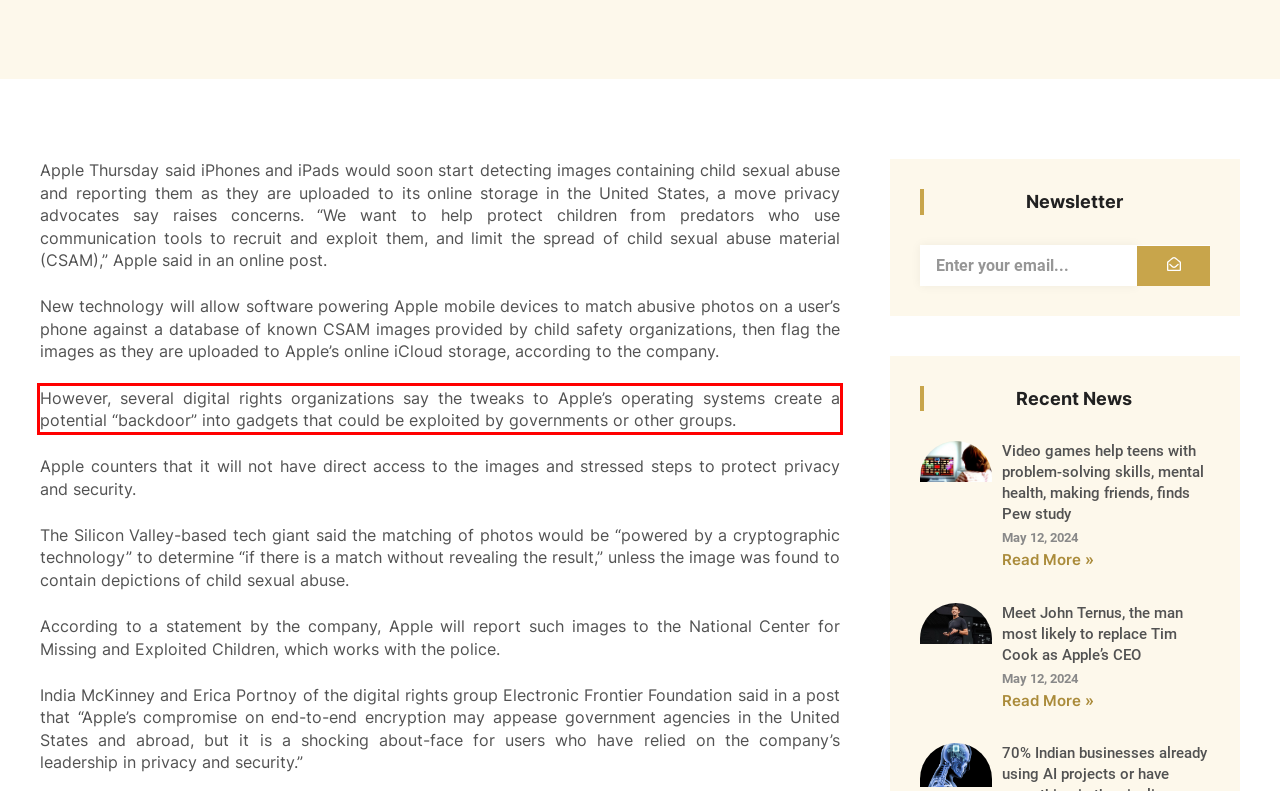Using the provided webpage screenshot, recognize the text content in the area marked by the red bounding box.

However, several digital rights organizations say the tweaks to Apple’s operating systems create a potential “backdoor” into gadgets that could be exploited by governments or other groups.